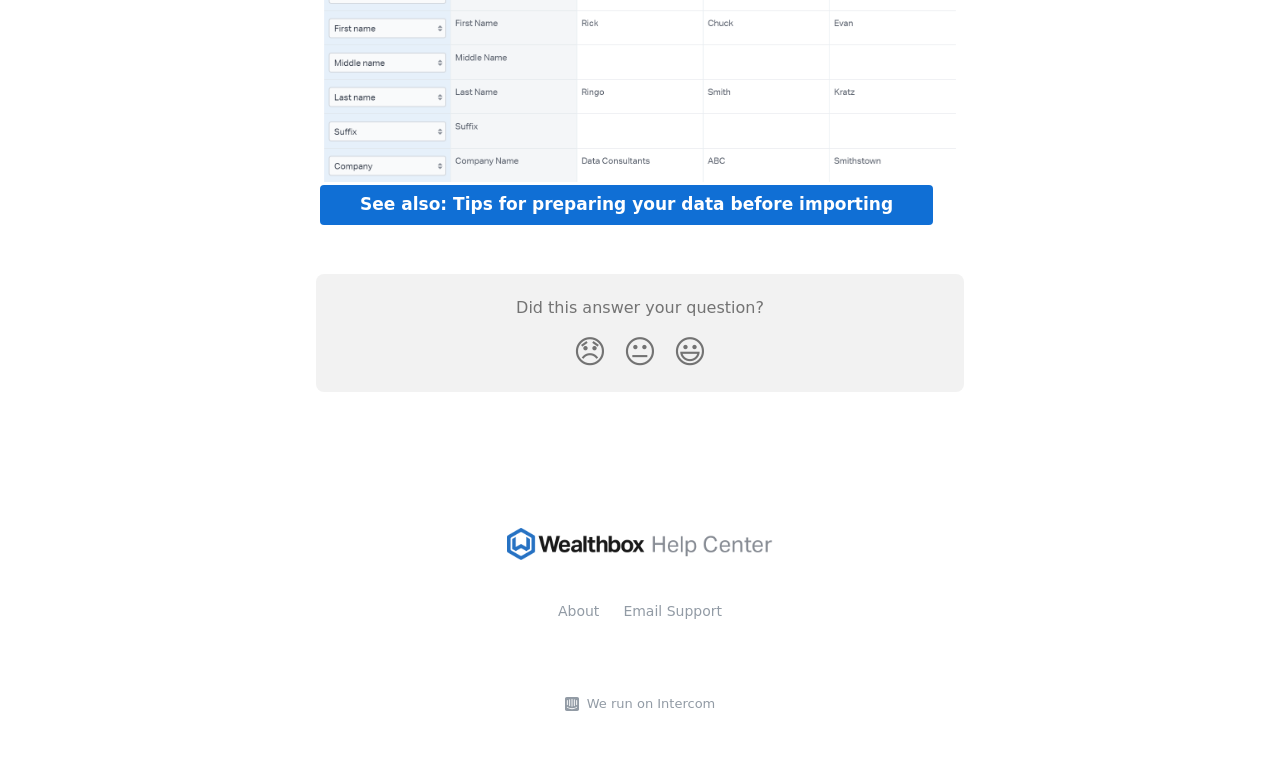Determine the bounding box coordinates (top-left x, top-left y, bottom-right x, bottom-right y) of the UI element described in the following text: 😐

[0.48, 0.425, 0.52, 0.498]